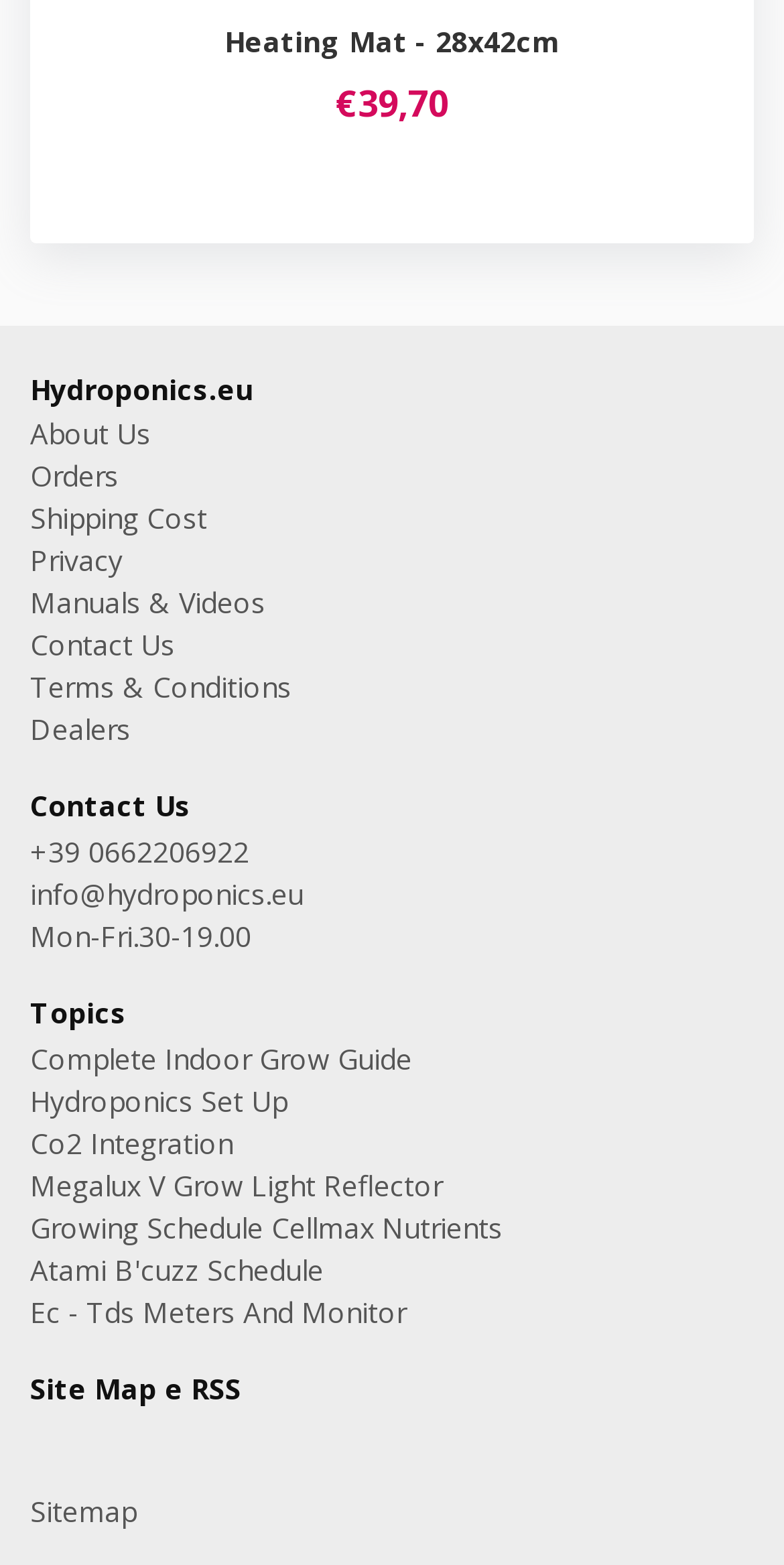Find the bounding box coordinates of the element to click in order to complete the given instruction: "View product details."

[0.09, 0.016, 0.91, 0.038]